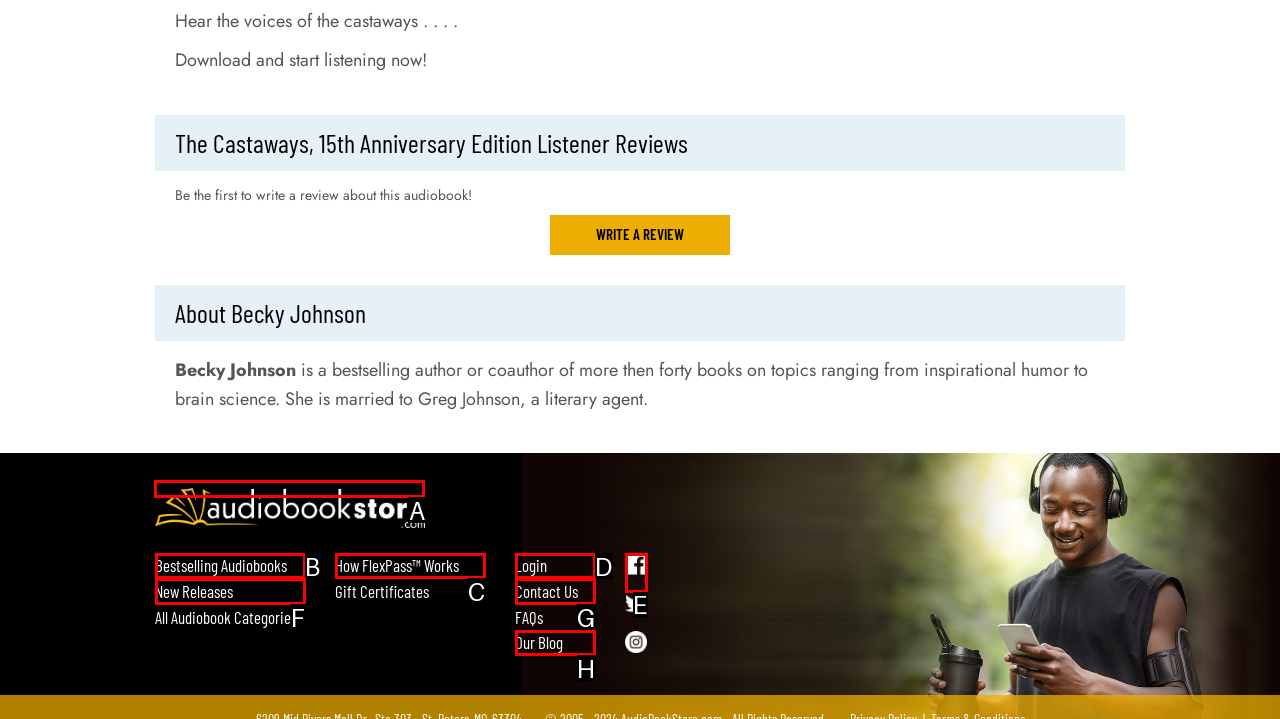Please indicate which HTML element should be clicked to fulfill the following task: Go to AudiobookStore.com Home. Provide the letter of the selected option.

A